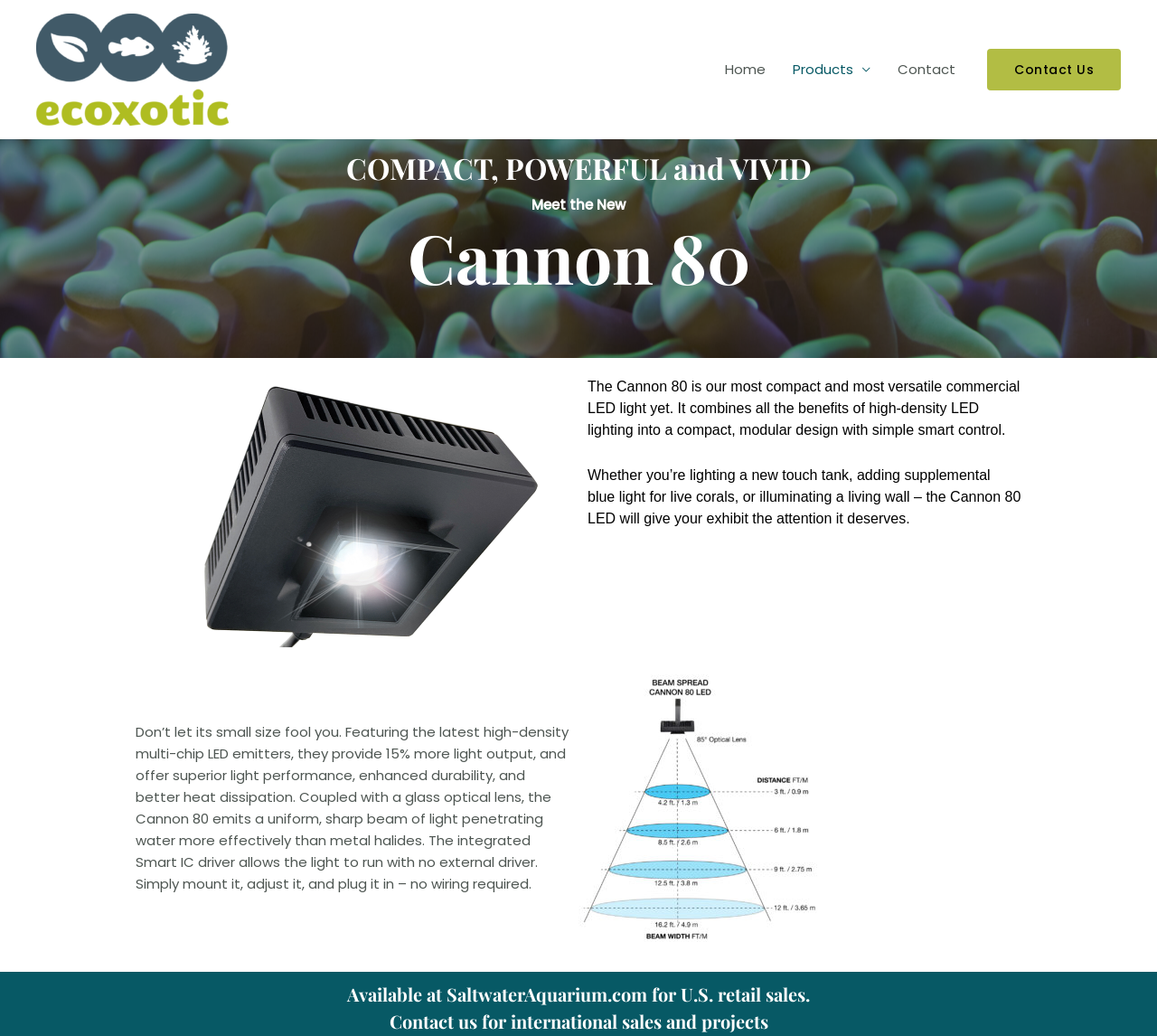What is the advantage of the Cannon 80's glass optical lens?
Based on the image, answer the question with as much detail as possible.

According to the text, the Cannon 80's glass optical lens emits a uniform, sharp beam of light that penetrates water more effectively than metal halides, which suggests that the lens provides a more efficient and effective lighting experience.